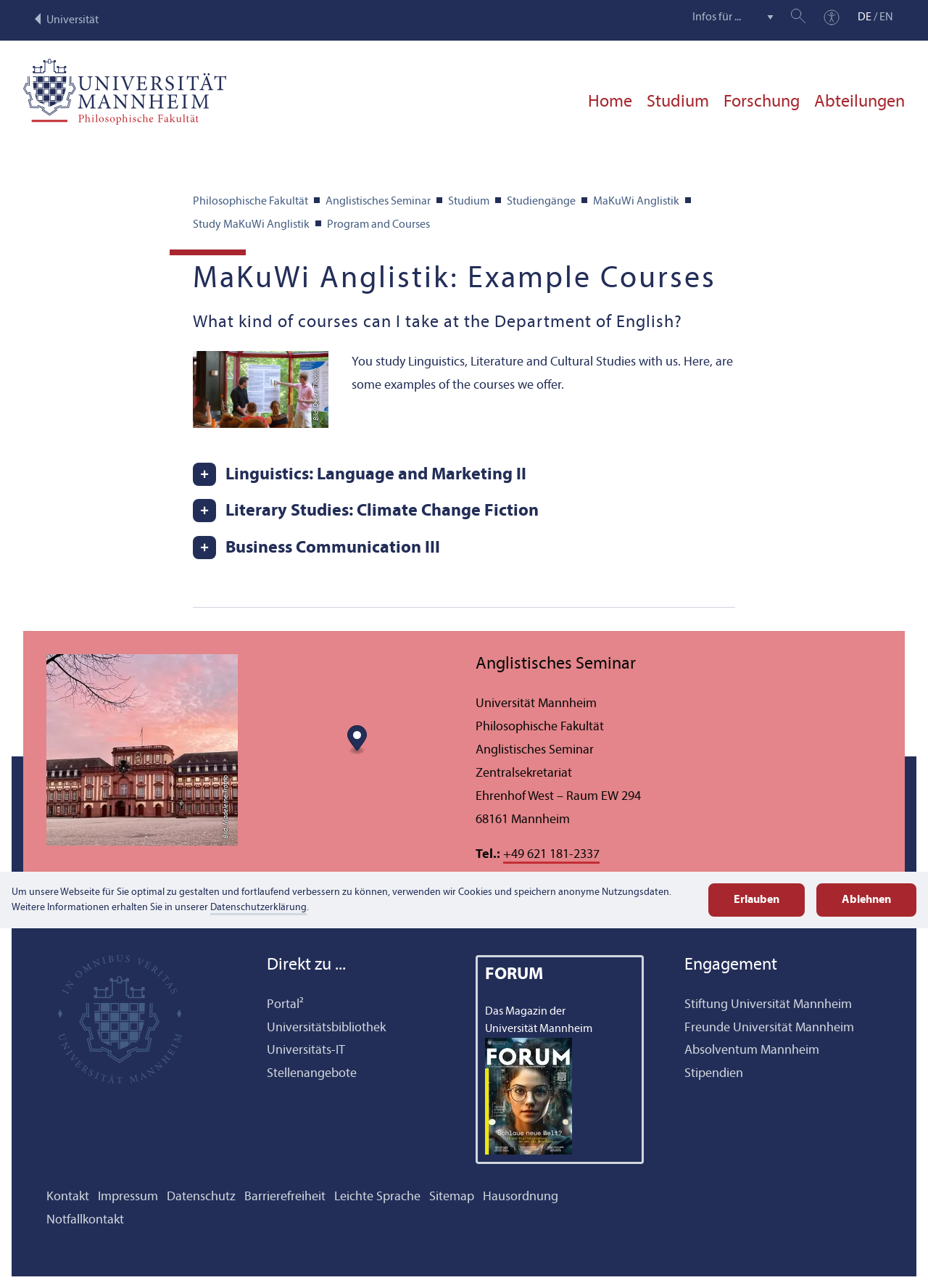Determine the bounding box coordinates for the area that should be clicked to carry out the following instruction: "Go to the home page".

[0.634, 0.068, 0.681, 0.104]